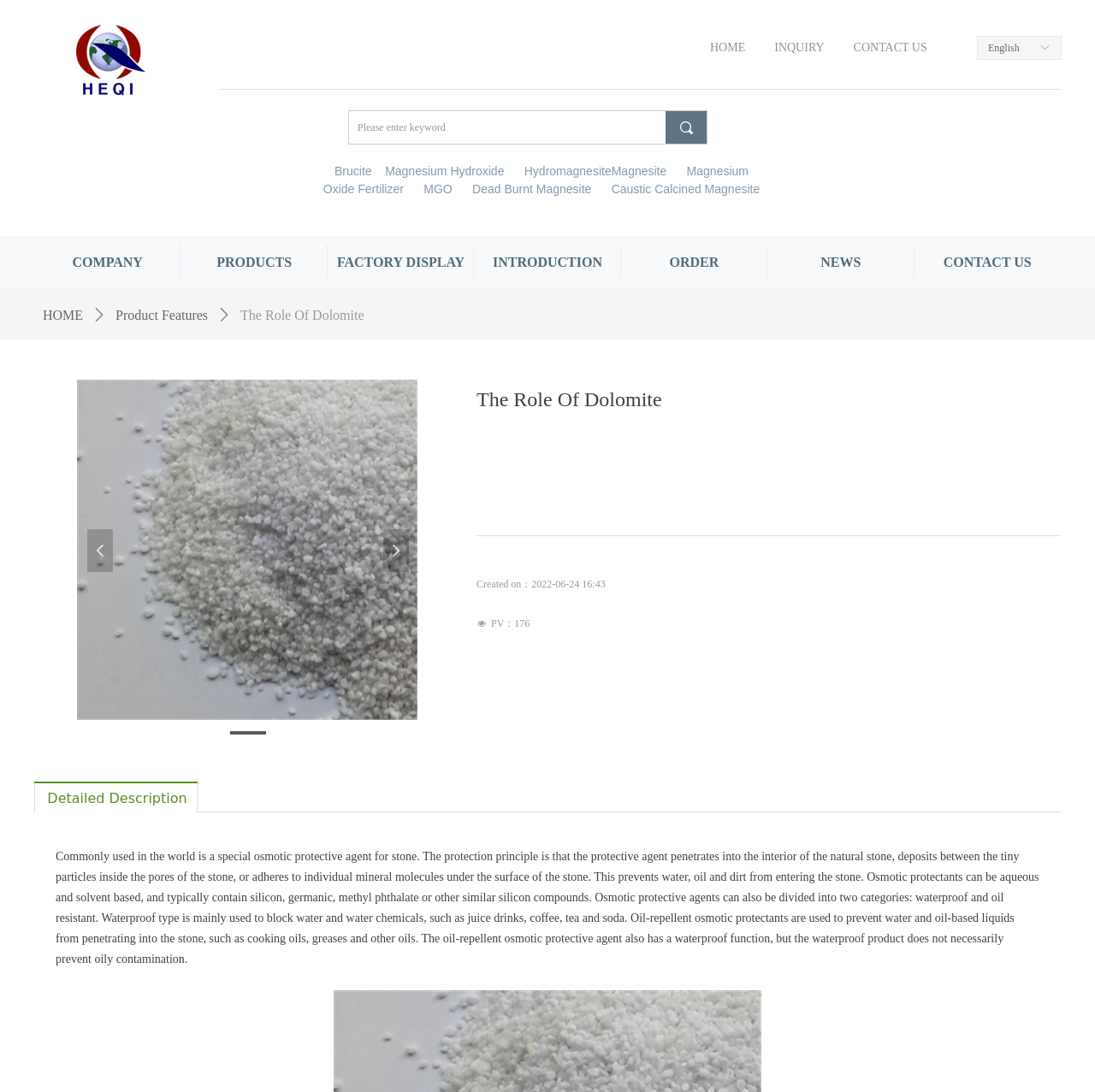Please provide the bounding box coordinates in the format (top-left x, top-left y, bottom-right x, bottom-right y). Remember, all values are floating point numbers between 0 and 1. What is the bounding box coordinate of the region described as: Product Features

[0.106, 0.276, 0.19, 0.302]